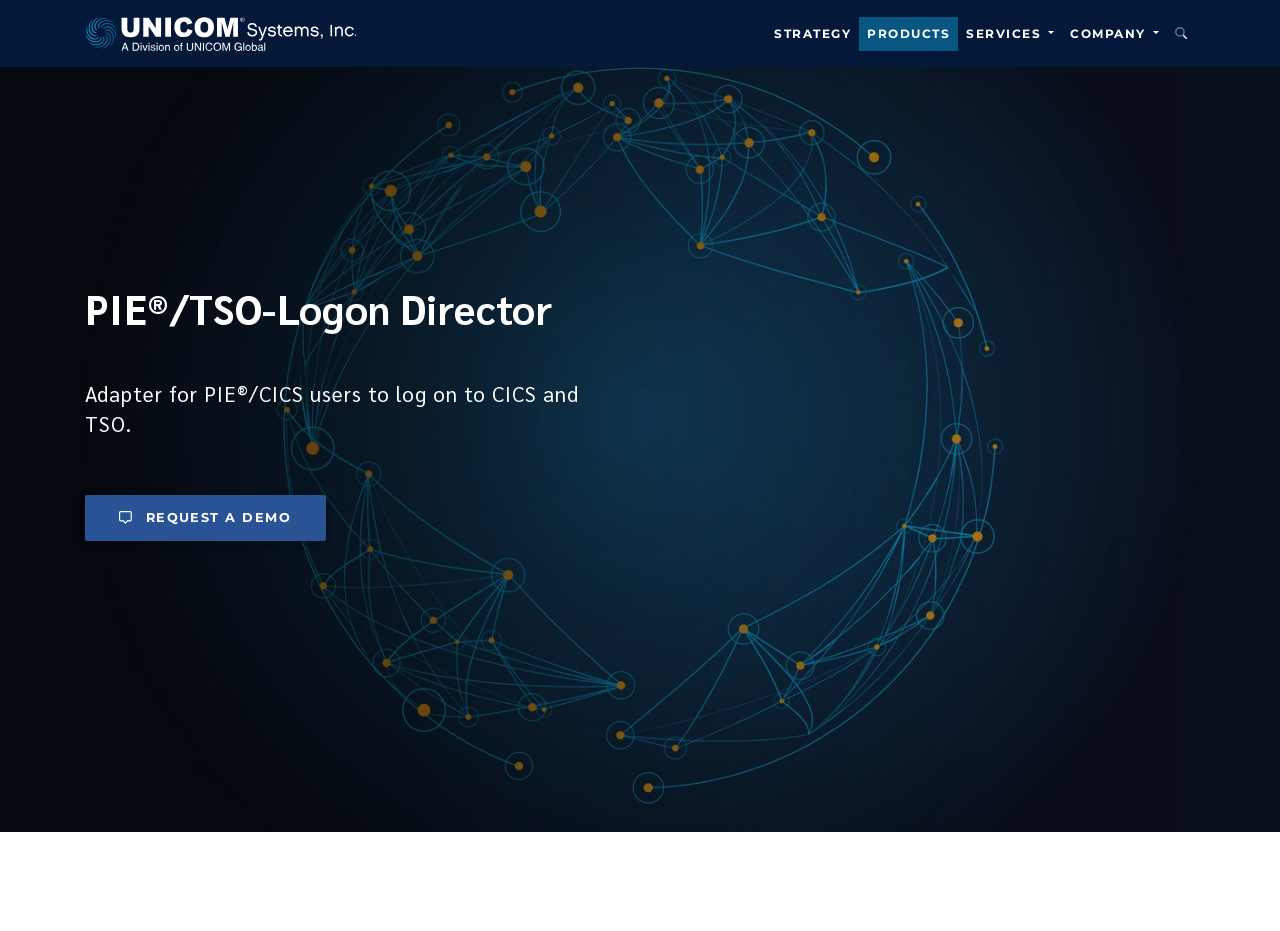Answer succinctly with a single word or phrase:
What is the company logo located?

Top left